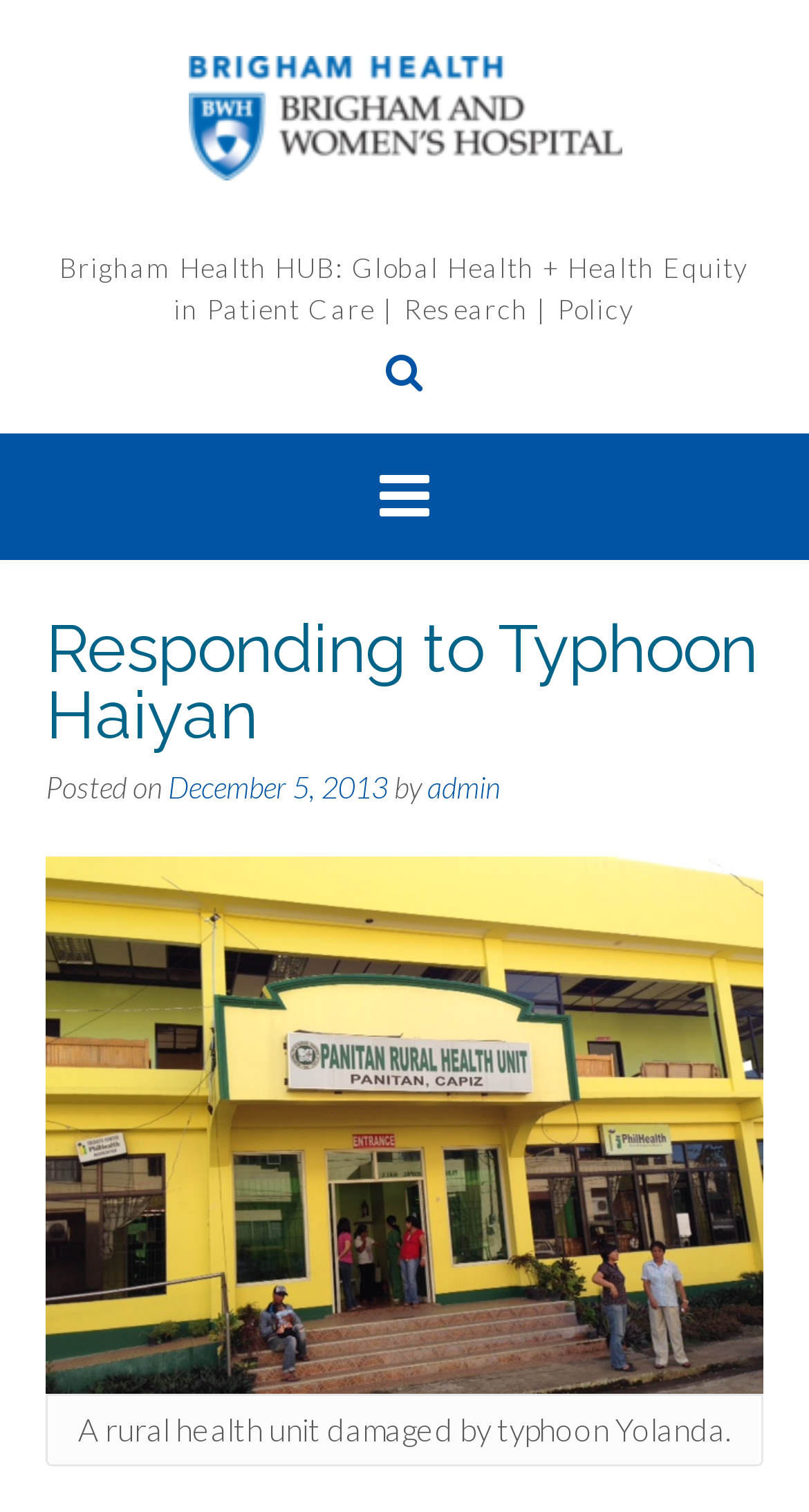Locate the primary headline on the webpage and provide its text.

Responding to Typhoon Haiyan